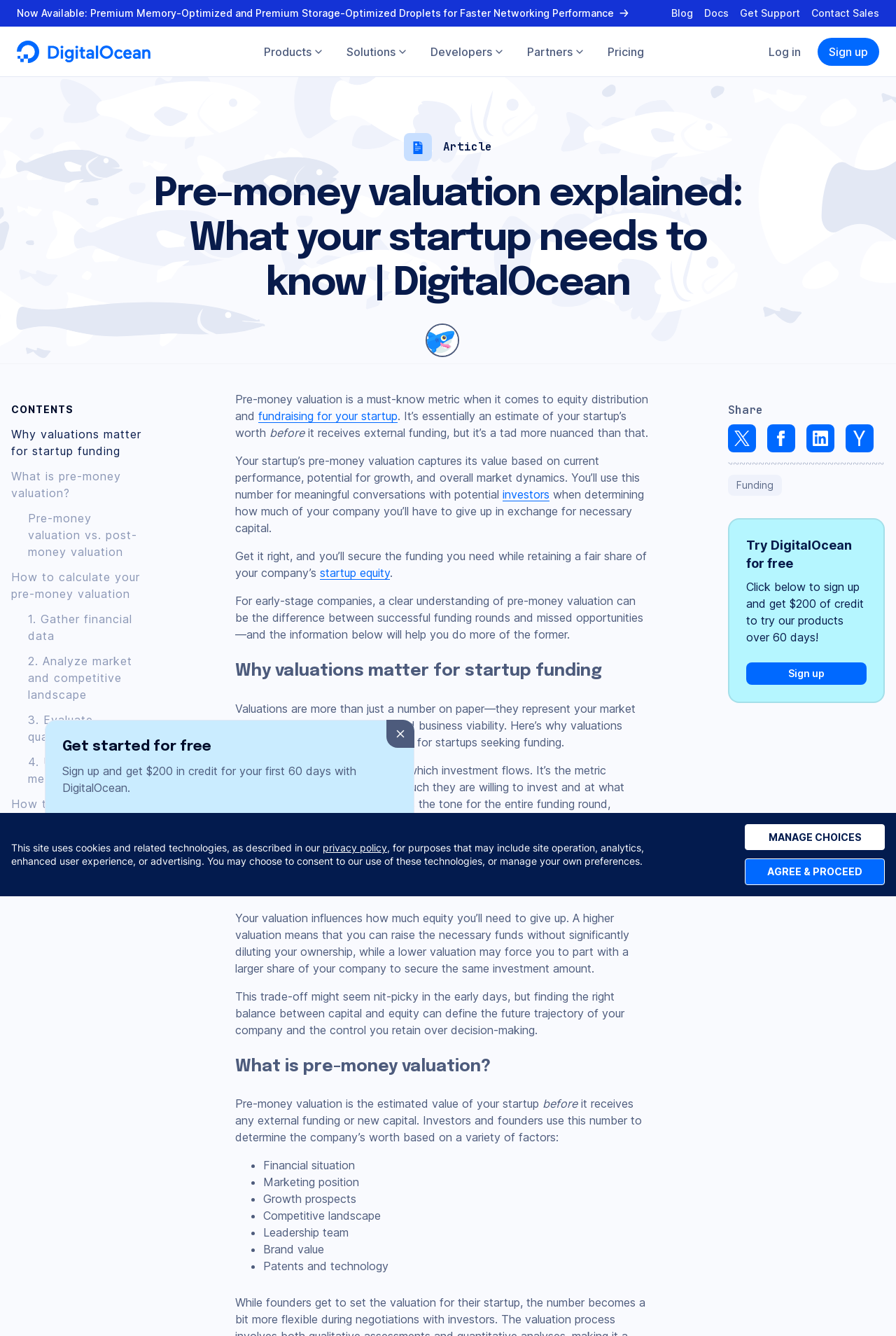Find the bounding box of the UI element described as follows: "Data Analytics".

[0.019, 0.252, 0.117, 0.263]